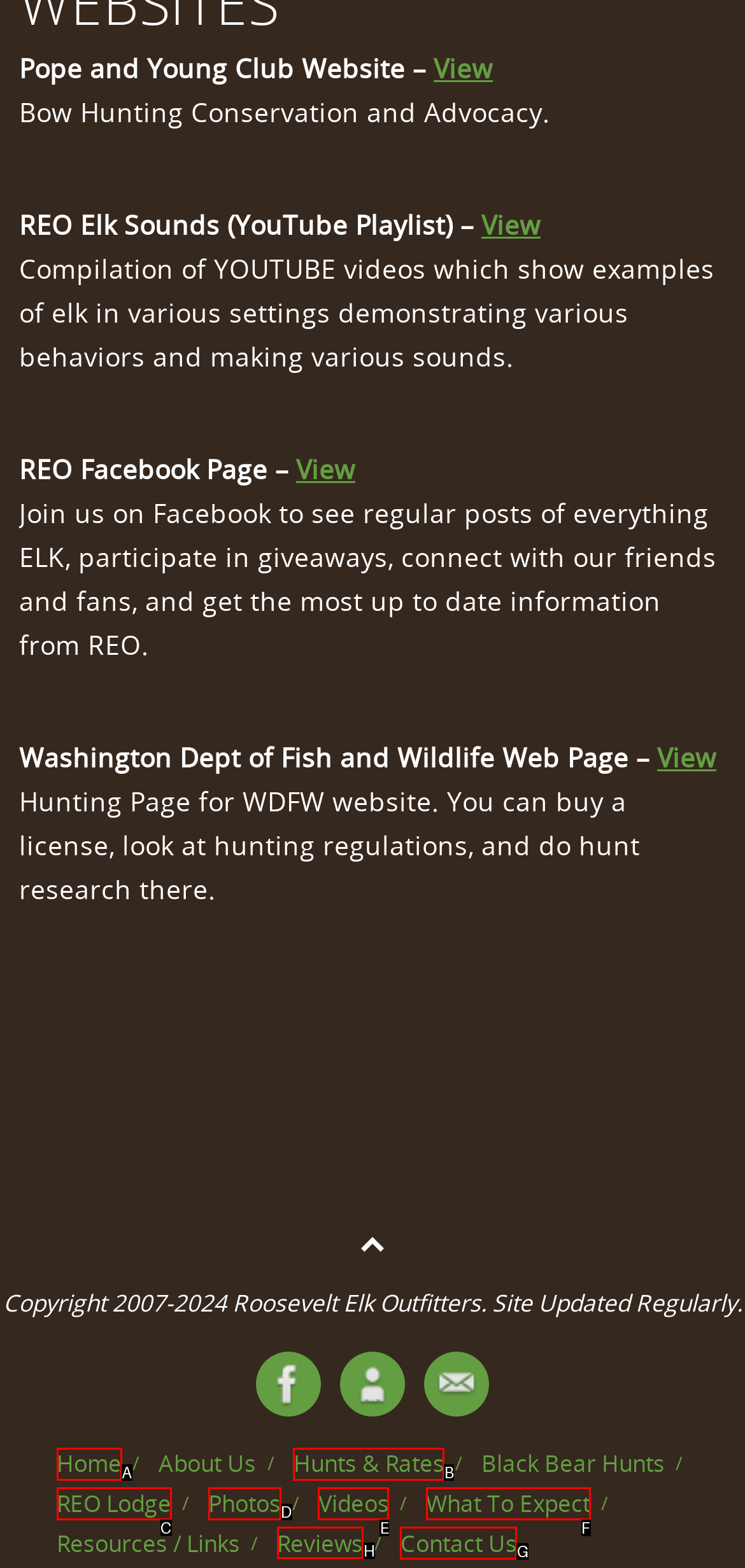Which option should be clicked to complete this task: Check Reviews
Reply with the letter of the correct choice from the given choices.

H